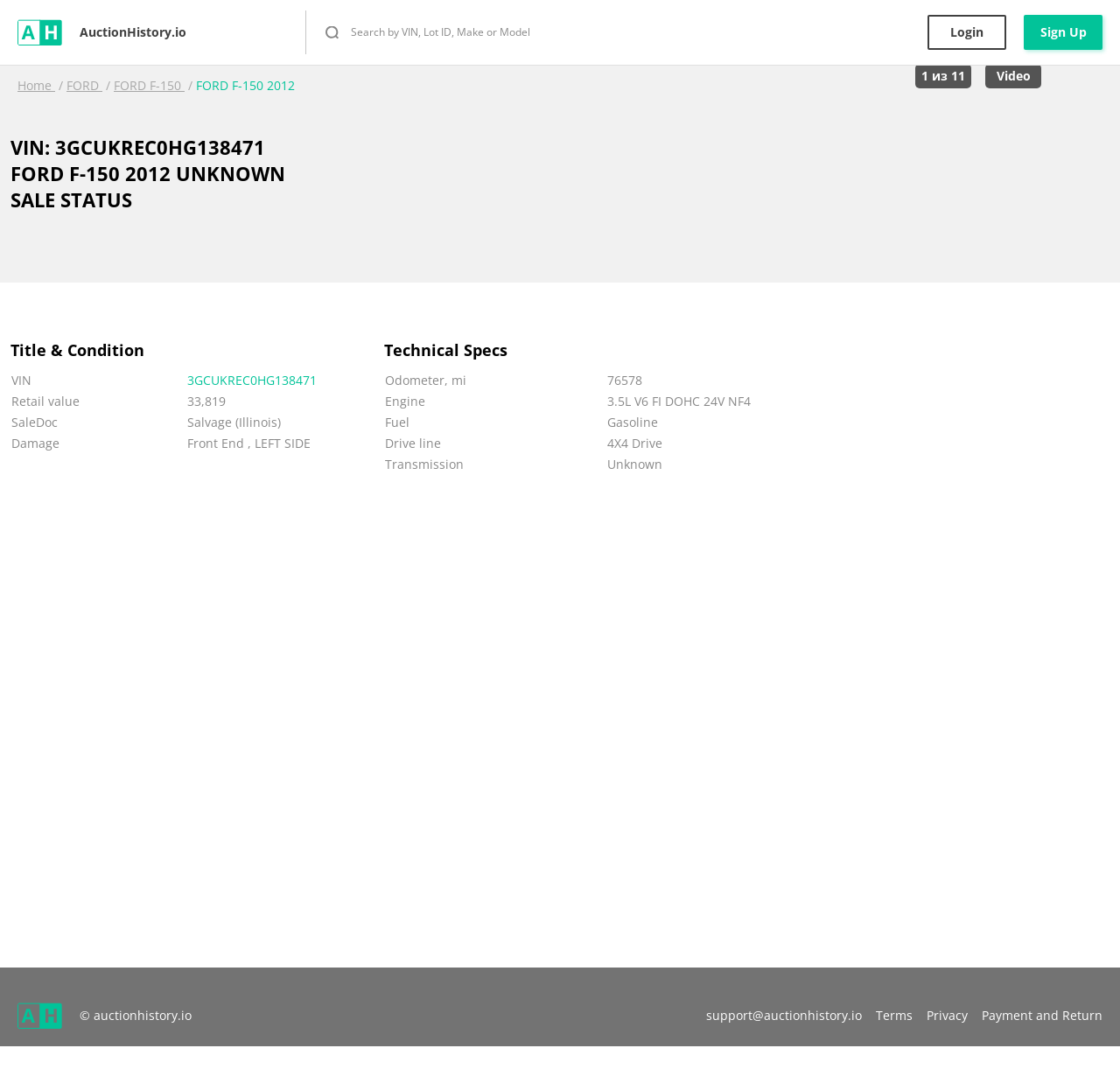Please answer the following question using a single word or phrase: 
What is the VIN number of the car?

3GCUKREC0HG138471